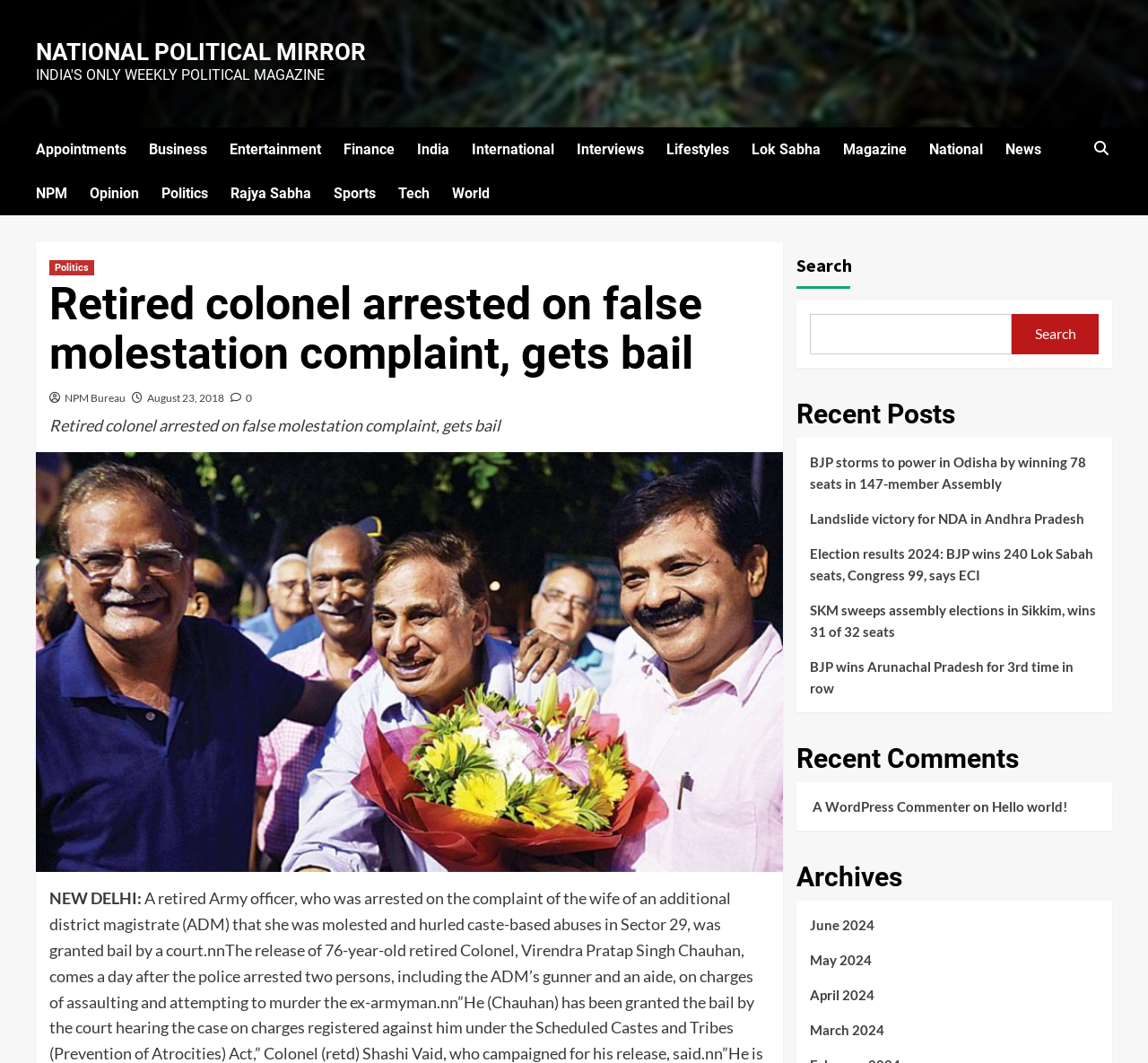Answer the question with a brief word or phrase:
How many recent posts are listed?

5